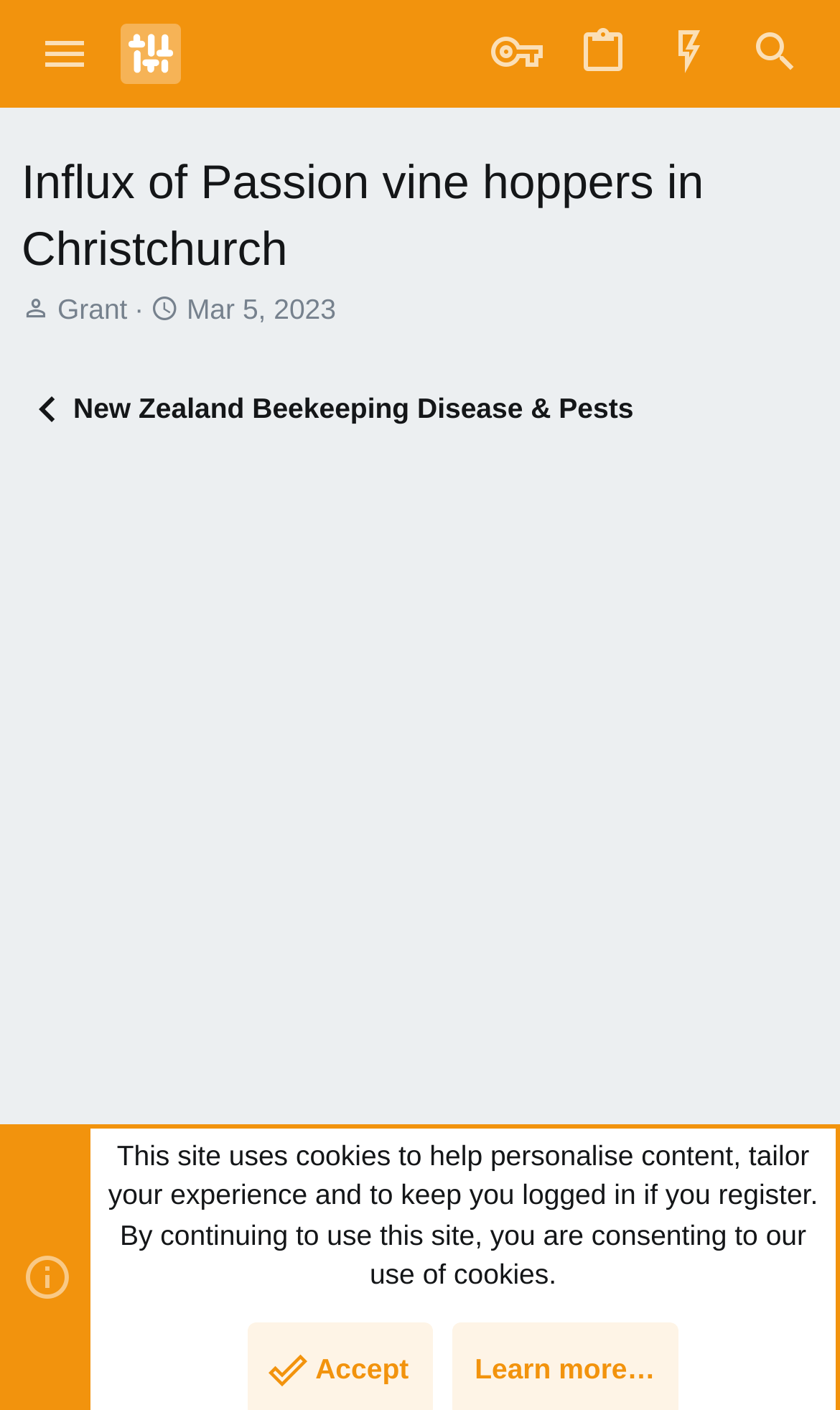Answer the question below with a single word or a brief phrase: 
What is the date of the thread?

Mar 5, 2023